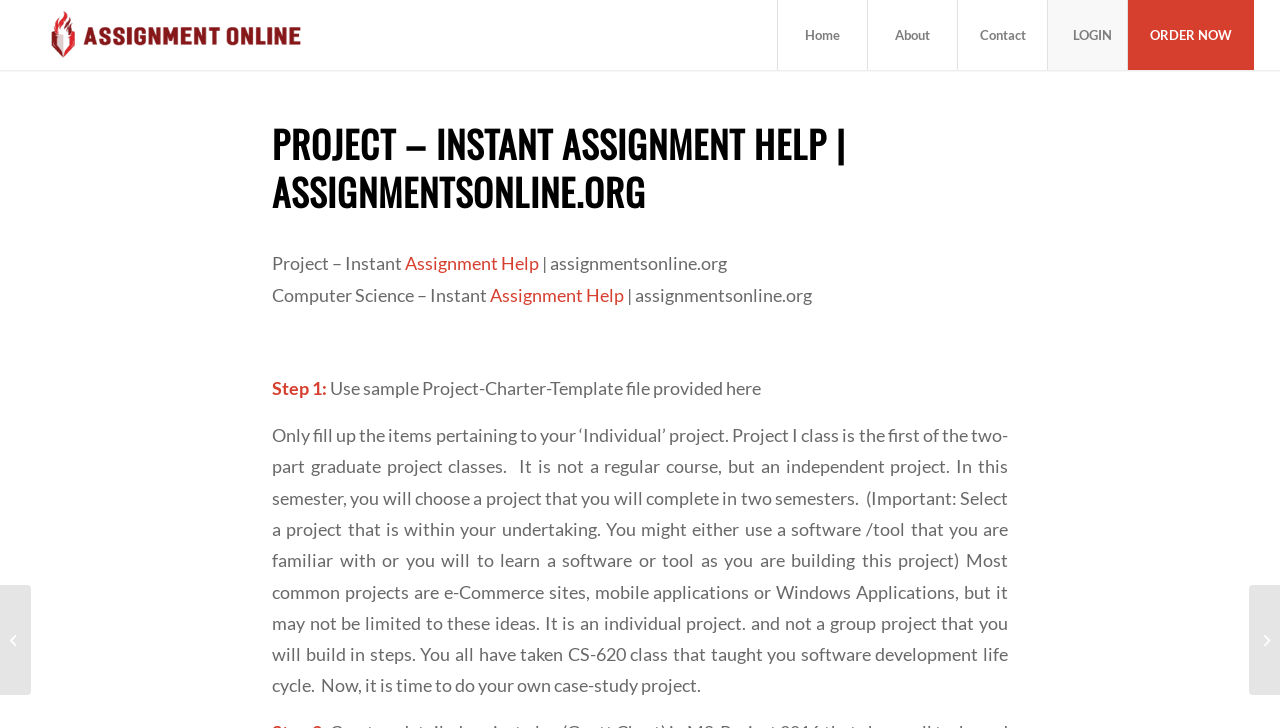What is the name of the website?
From the details in the image, provide a complete and detailed answer to the question.

The name of the website can be found in the top-left corner of the webpage, where it says 'Assignment Online' in the image and link elements with IDs 79 and 56, respectively.